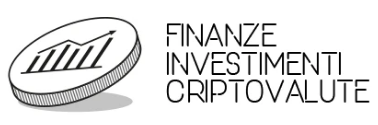What is the language of the accompanying text?
Kindly offer a comprehensive and detailed response to the question.

The language of the accompanying text is Italian, as evidenced by the phrase 'FINANZE INVESTIMENTI CRIPTOVALUTE', which translates to 'FINANCE INVESTMENTS CRYPTOCURRENCIES' in English.